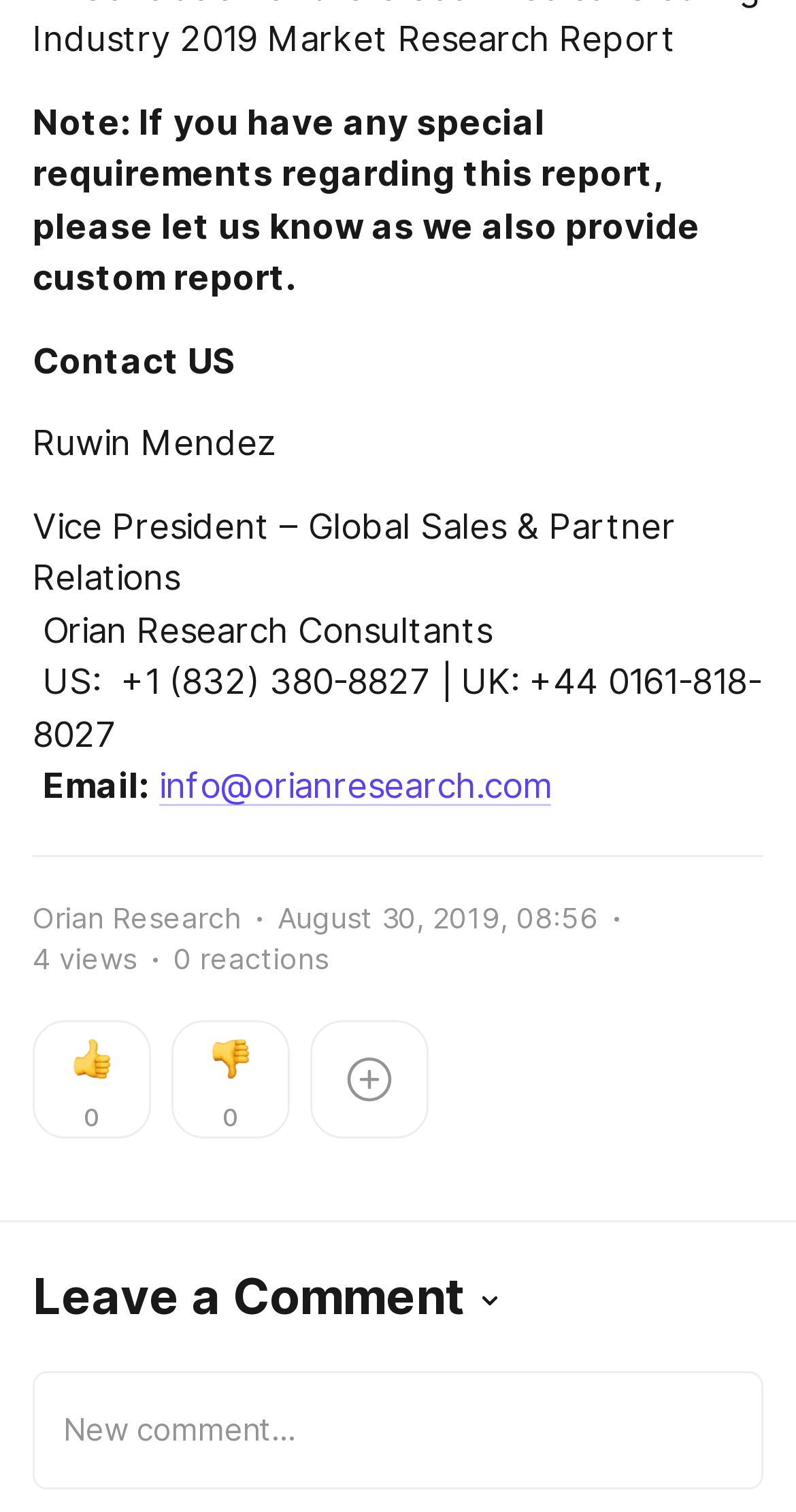Given the following UI element description: "Orian Research", find the bounding box coordinates in the webpage screenshot.

[0.041, 0.585, 0.331, 0.629]